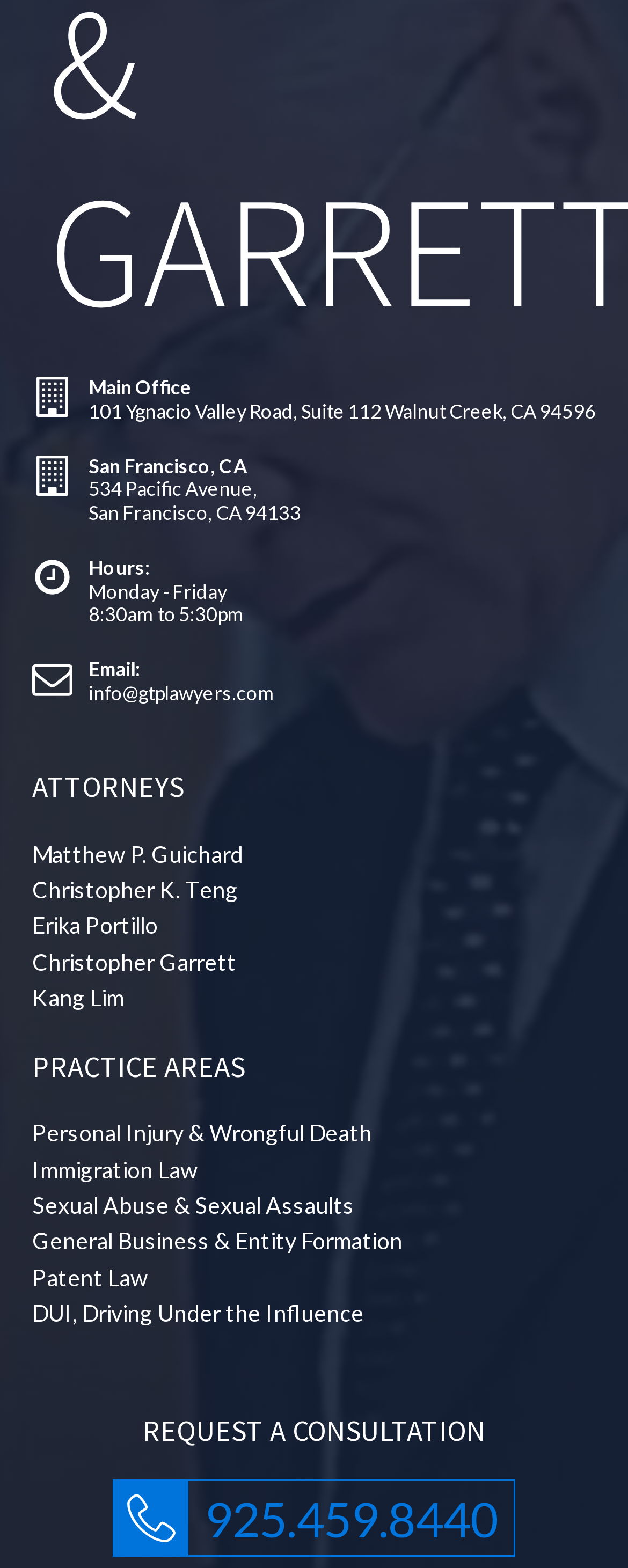Locate the bounding box coordinates of the segment that needs to be clicked to meet this instruction: "Request a consultation".

[0.051, 0.901, 0.949, 0.923]